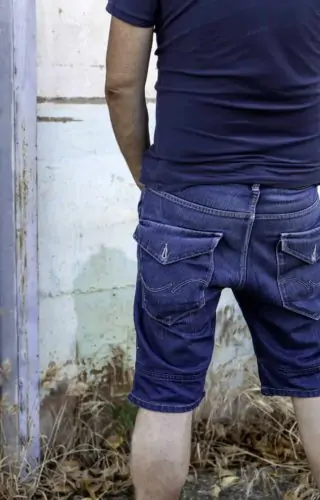Refer to the image and provide an in-depth answer to the question:
What is the condition of the ground?

The caption describes the ground as 'slightly overgrown with dry grass and weeds', indicating that the ground is not well-maintained and has unwanted vegetation.